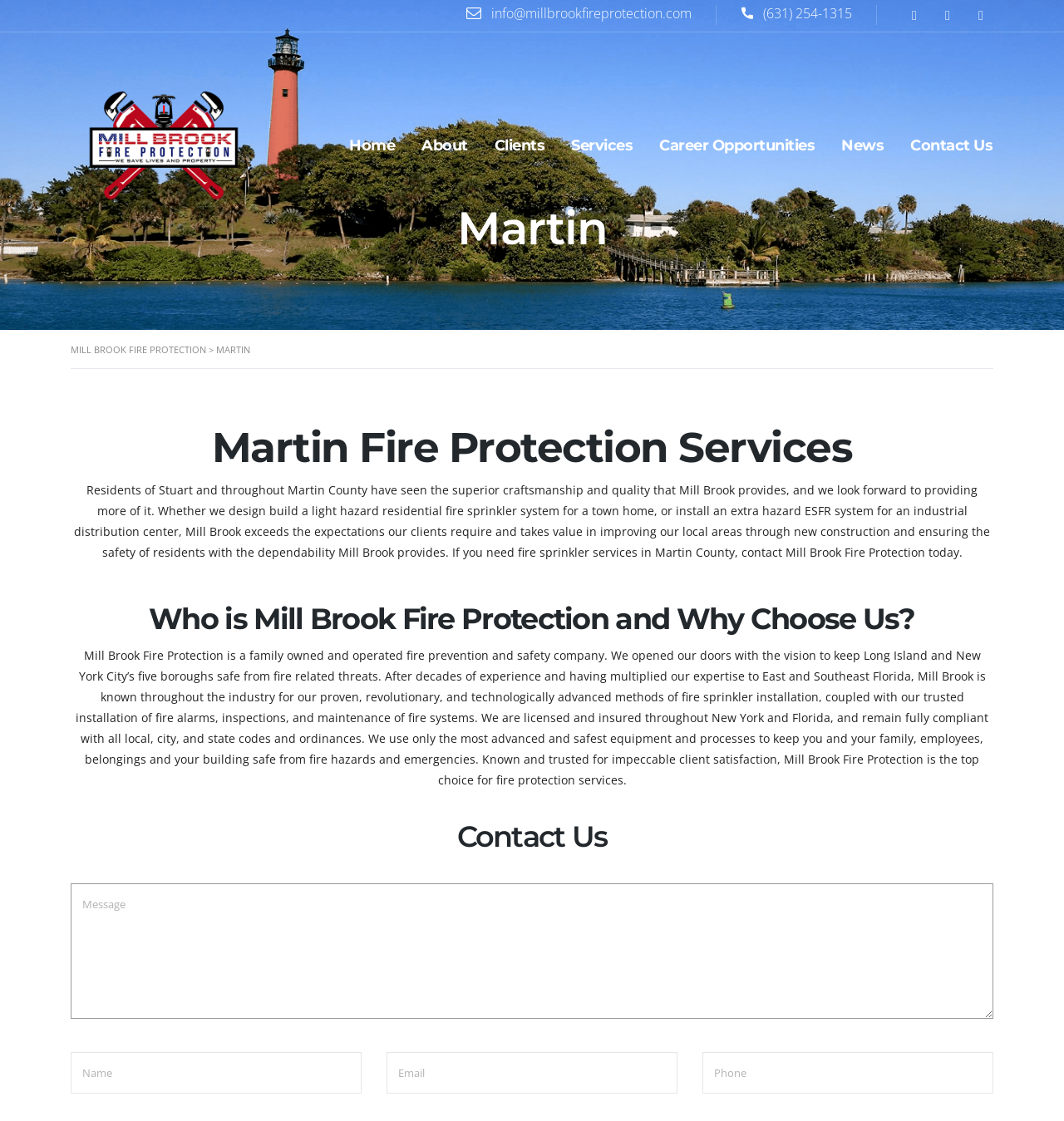Produce a meticulous description of the webpage.

The webpage is about Martin Fire Protection and Fire Sprinkler Services, a company that provides residential and commercial building installation, inspections, and repairs. 

At the top of the page, there is a section with contact information, including an email address, phone number, and social media links. 

Below this section, there is a navigation menu with links to different pages, including Home, About, Clients, Services, Career Opportunities, News, and Contact Us. 

The main content of the page is divided into three sections. The first section has a heading "Martin" and a subheading "Martin Fire Protection Services". It describes the company's services in Martin County, including designing and building fire sprinkler systems for residential and commercial buildings.

The second section has a heading "Who is Mill Brook Fire Protection and Why Choose Us?" and provides a detailed description of the company's history, mission, and services. It mentions that the company is family-owned and operated, licensed and insured, and uses advanced equipment and processes to ensure fire safety.

The third section has a heading "Contact Us" and includes a contact form with fields for name, email, phone, and message. This section allows users to get in touch with the company for inquiries or services.

Throughout the page, there are no images except for a logo or icon on the top-left corner, which is linked to "Mill Brook Fire Protection Services in New York and Florida".